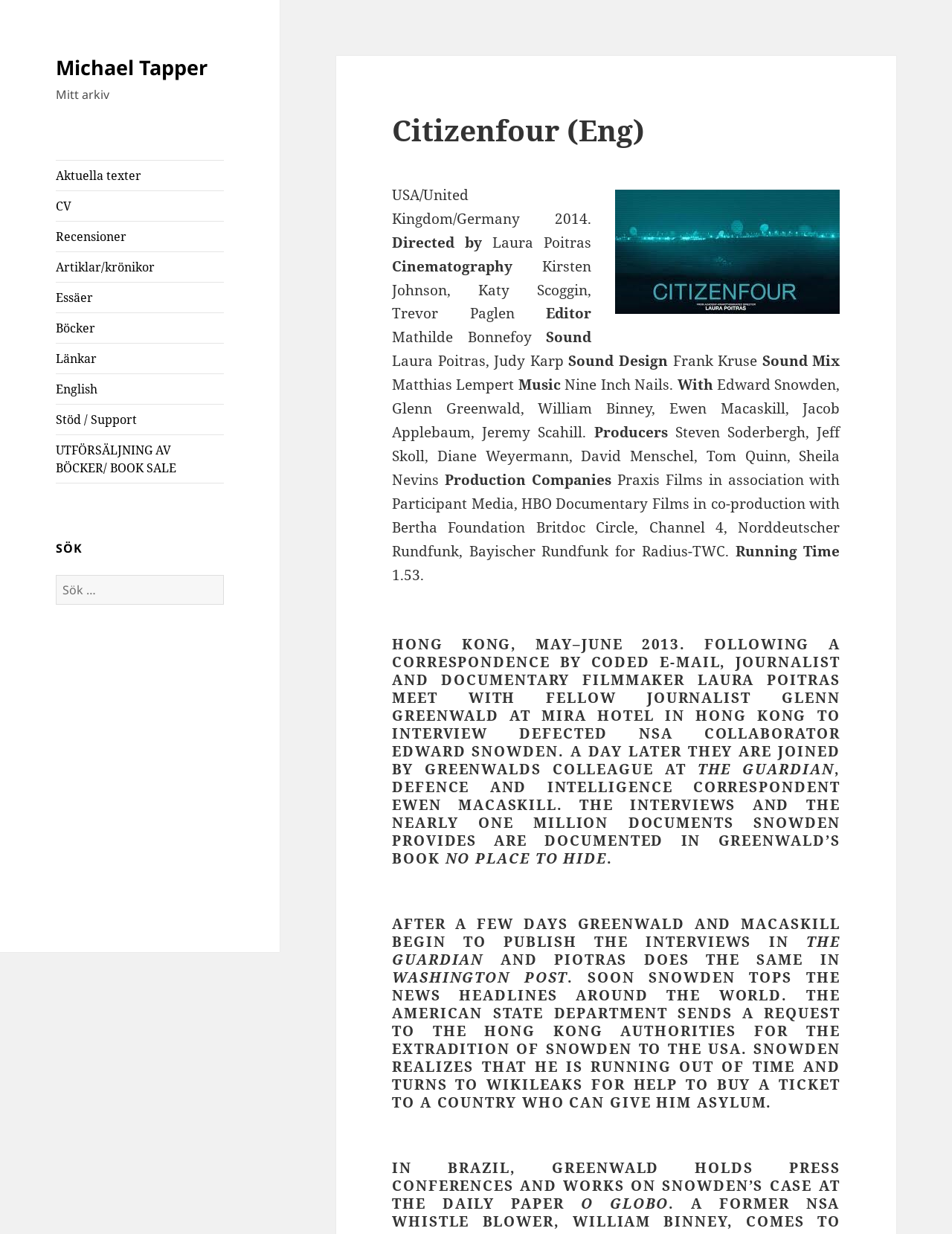Show the bounding box coordinates of the element that should be clicked to complete the task: "Click on the link to view Aktuella texter".

[0.059, 0.13, 0.235, 0.154]